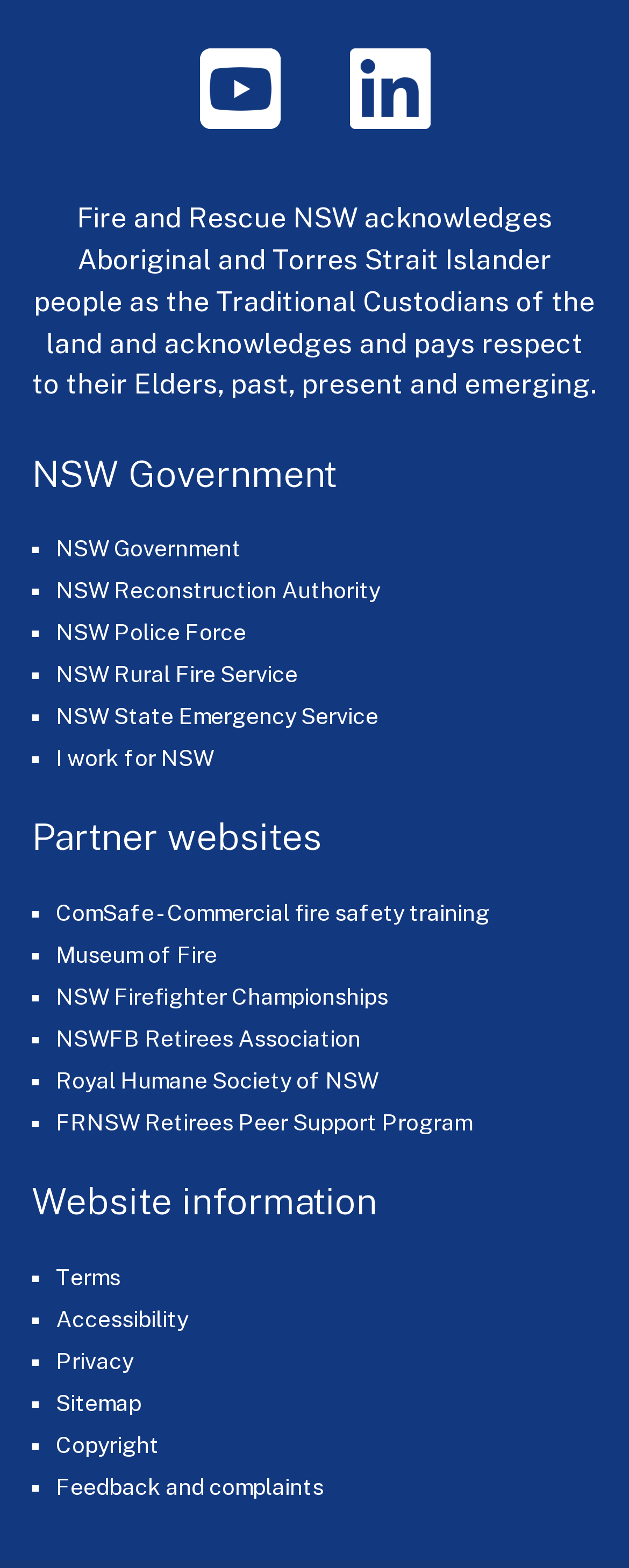Respond with a single word or phrase for the following question: 
How many links are listed under 'Partner websites'?

7